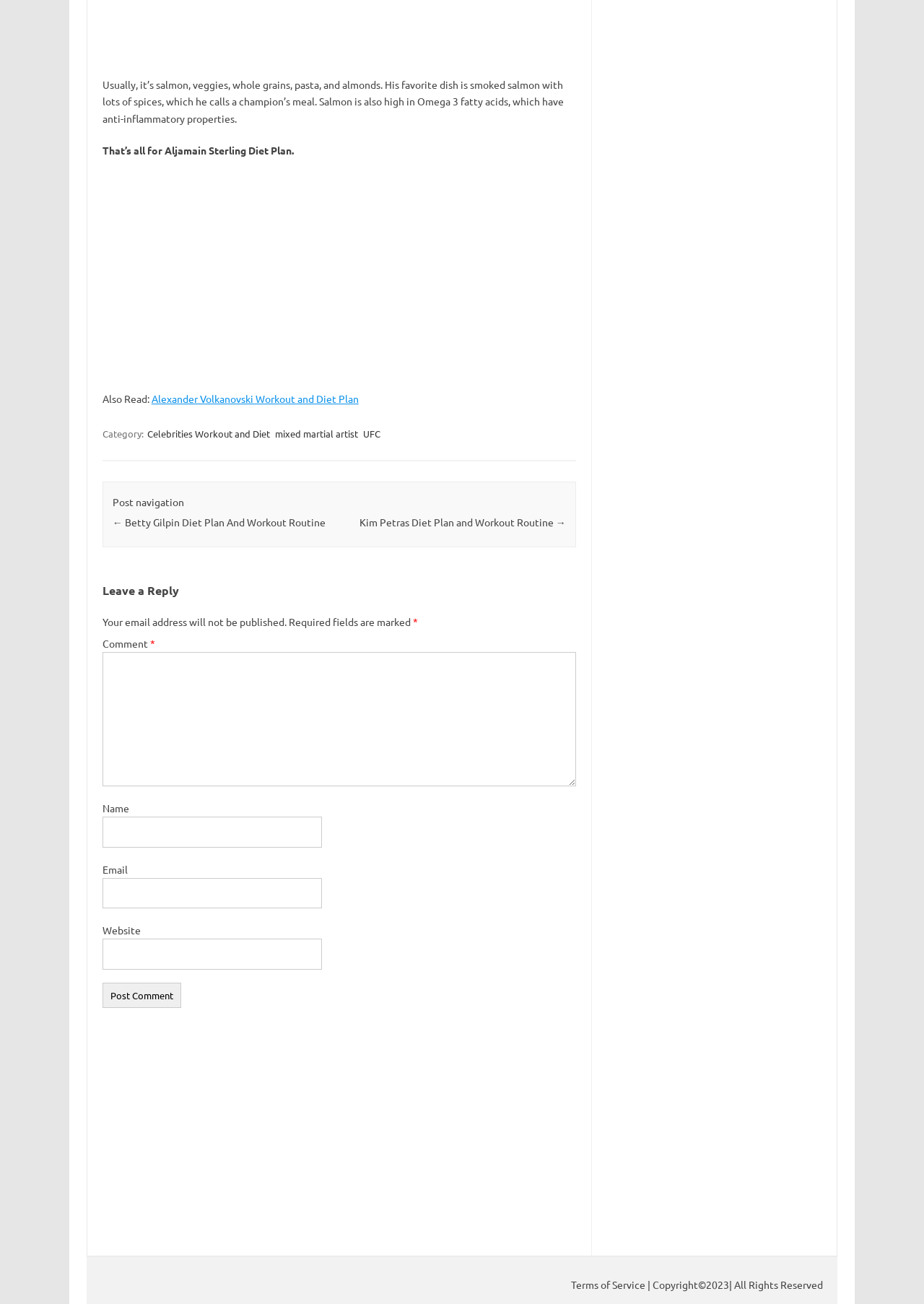Respond concisely with one word or phrase to the following query:
What is the copyright year mentioned at the bottom of the webpage?

2023